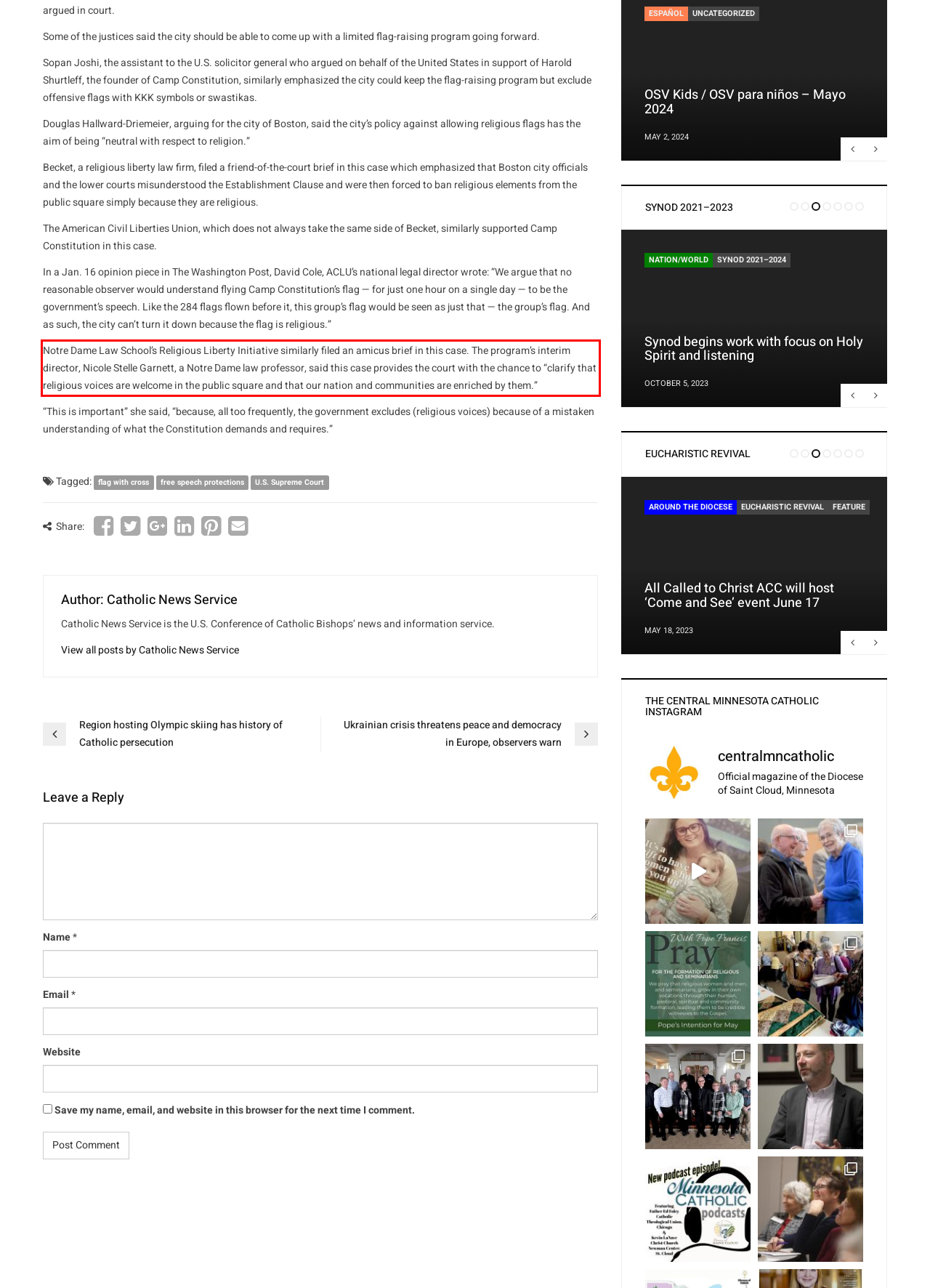Given a screenshot of a webpage with a red bounding box, please identify and retrieve the text inside the red rectangle.

Notre Dame Law School’s Religious Liberty Initiative similarly filed an amicus brief in this case. The program’s interim director, Nicole Stelle Garnett, a Notre Dame law professor, said this case provides the court with the chance to “clarify that religious voices are welcome in the public square and that our nation and communities are enriched by them.”